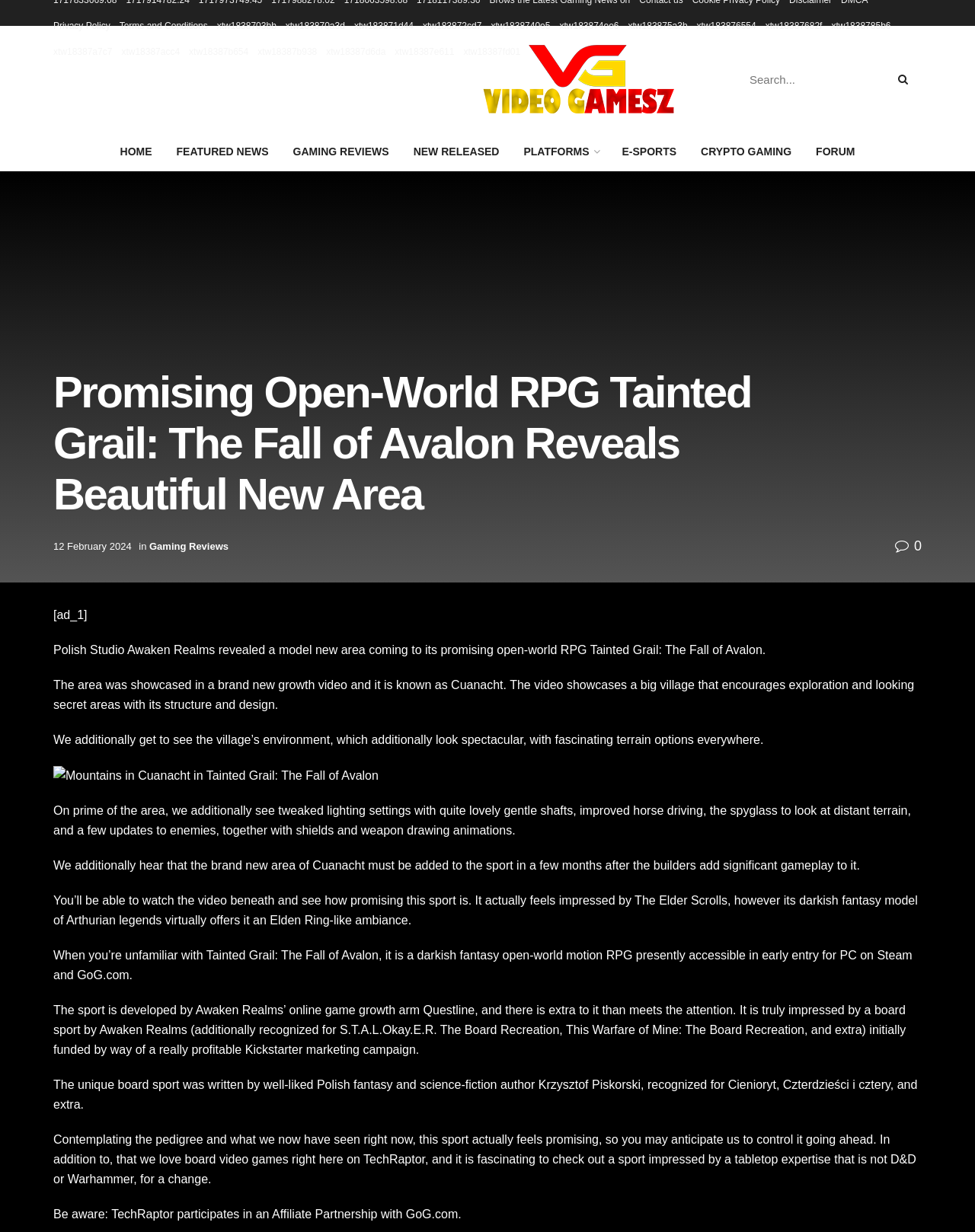Find the bounding box coordinates for the HTML element described as: "July 2023". The coordinates should consist of four float values between 0 and 1, i.e., [left, top, right, bottom].

None